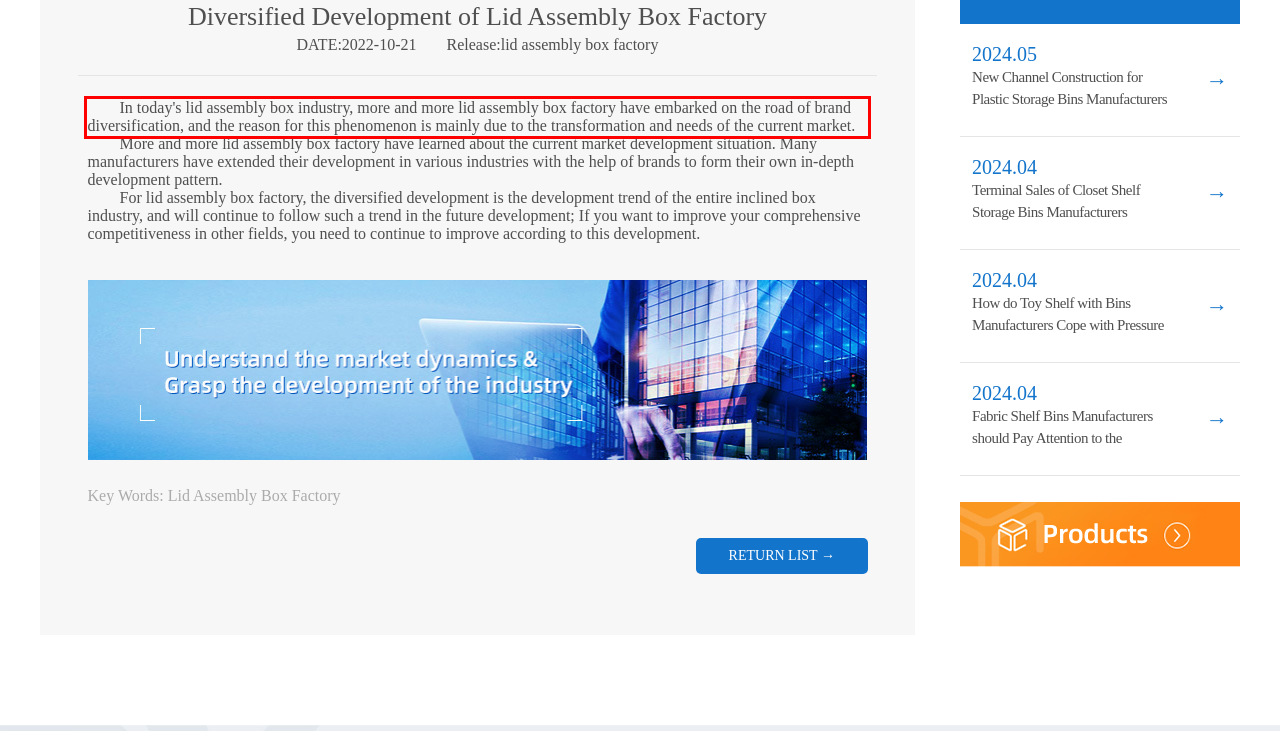You are given a screenshot with a red rectangle. Identify and extract the text within this red bounding box using OCR.

In today's lid assembly box industry, more and more lid assembly box factory have embarked on the road of brand diversification, and the reason for this phenomenon is mainly due to the transformation and needs of the current market.